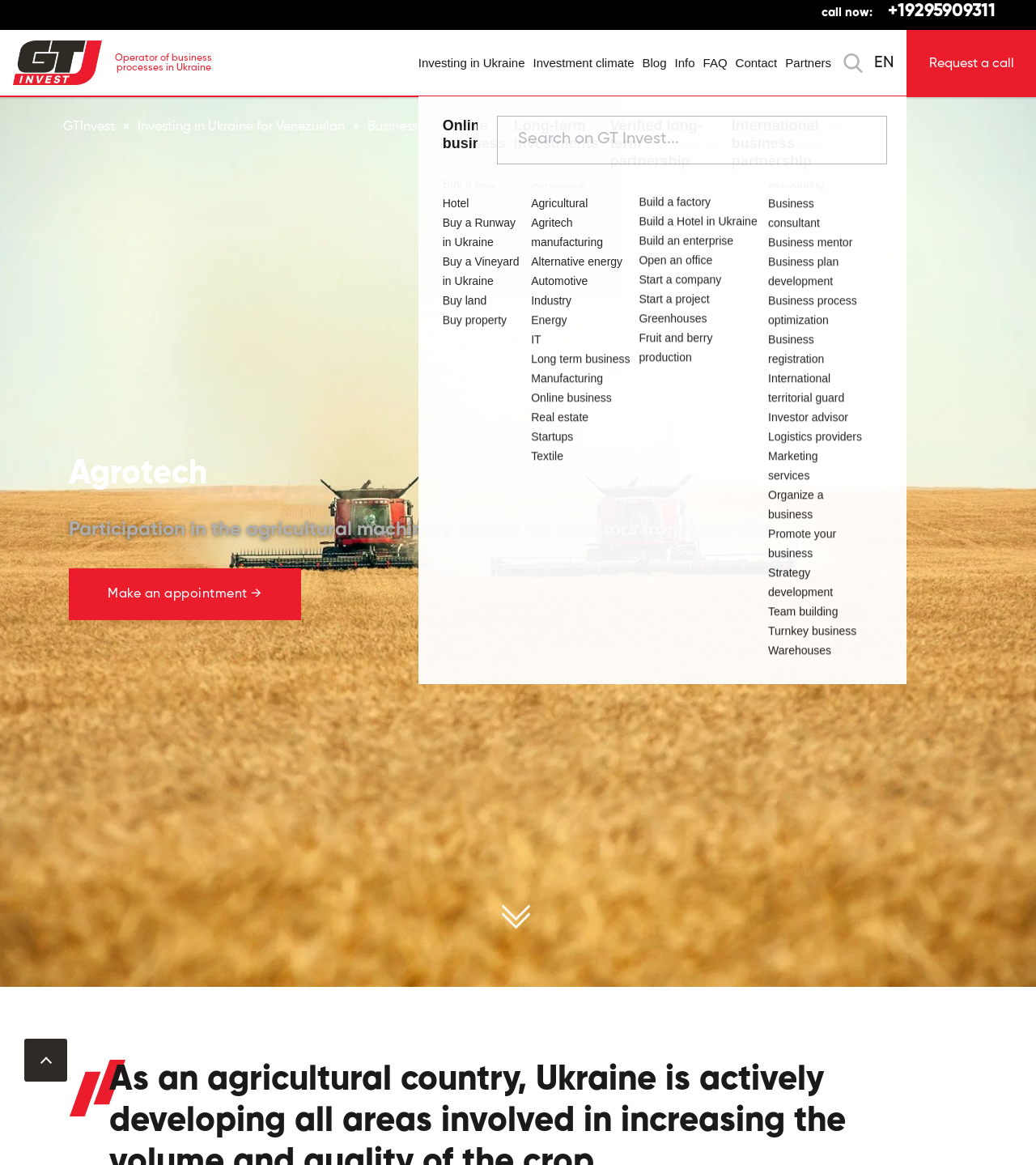Give a detailed account of the webpage.

The webpage is about Agrotech and GTInvest, an operator of business processes in Ukraine. At the top left, there is a logo of GTInvest accompanied by a link to the company's description. Below this, there are several links to different sections of the website, including "Investing in Ukraine", "Investment climate", "Blog", "Info", "FAQ", "Contact", and "Partners". 

To the right of these links, there is a search button with a magnifying glass icon. Next to the search button, there is a language selection option, currently set to "EN". 

On the top right, there is a call-to-action section with a "call now" label, a phone number, and a "Request a call" link. 

Below the top section, there is a main content area with a heading "Agrotech" and a subheading describing the company's participation in the agricultural machinery market for investors from Australia. There is also a link to "Make an appointment" and an image, likely related to the agricultural machinery market.

At the bottom left, there is a button to scroll up the page.